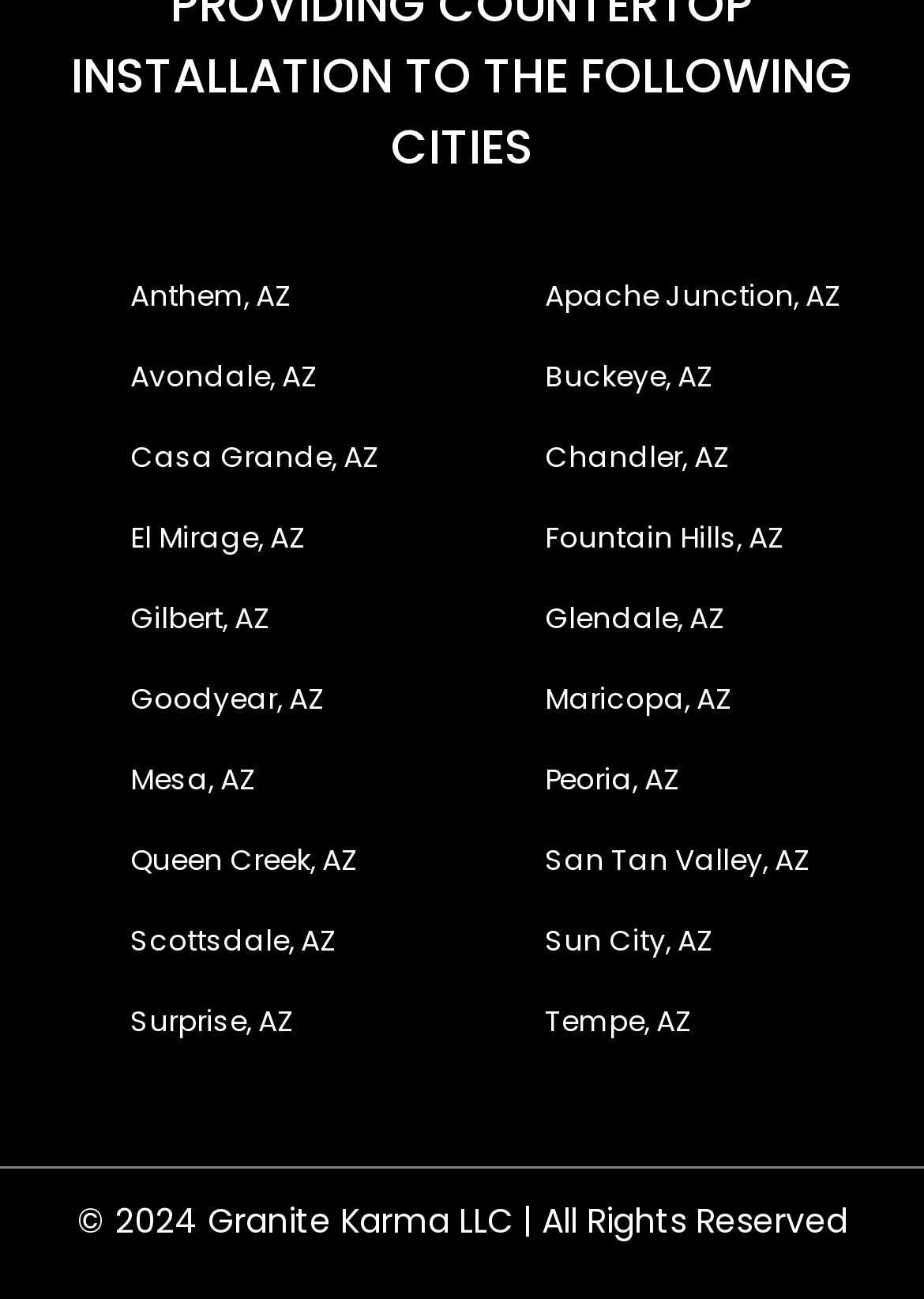Please answer the following question using a single word or phrase: 
Are all cities listed in alphabetical order?

Yes